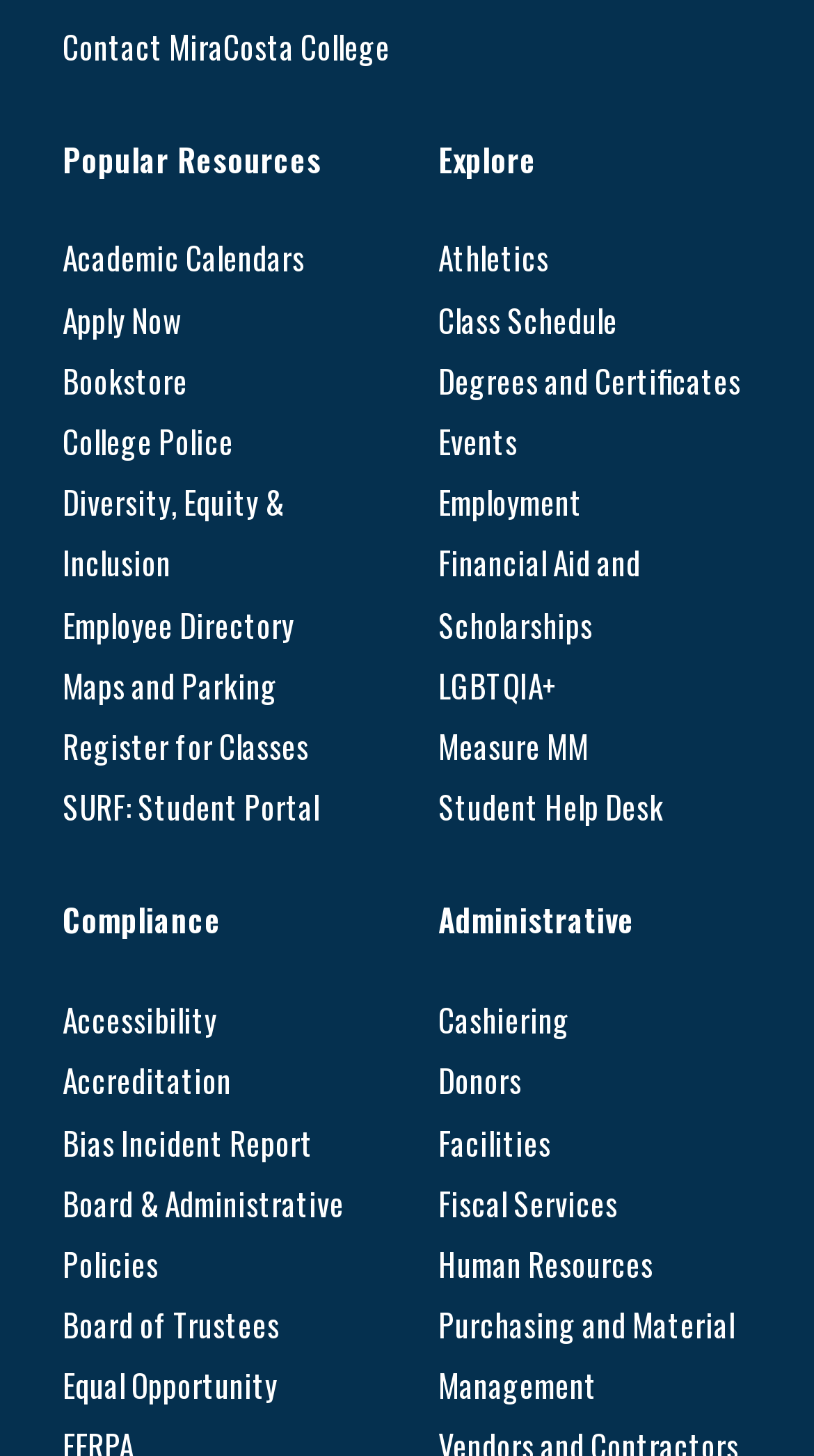Given the description of a UI element: "Fiscal Services", identify the bounding box coordinates of the matching element in the webpage screenshot.

[0.538, 0.81, 0.759, 0.841]